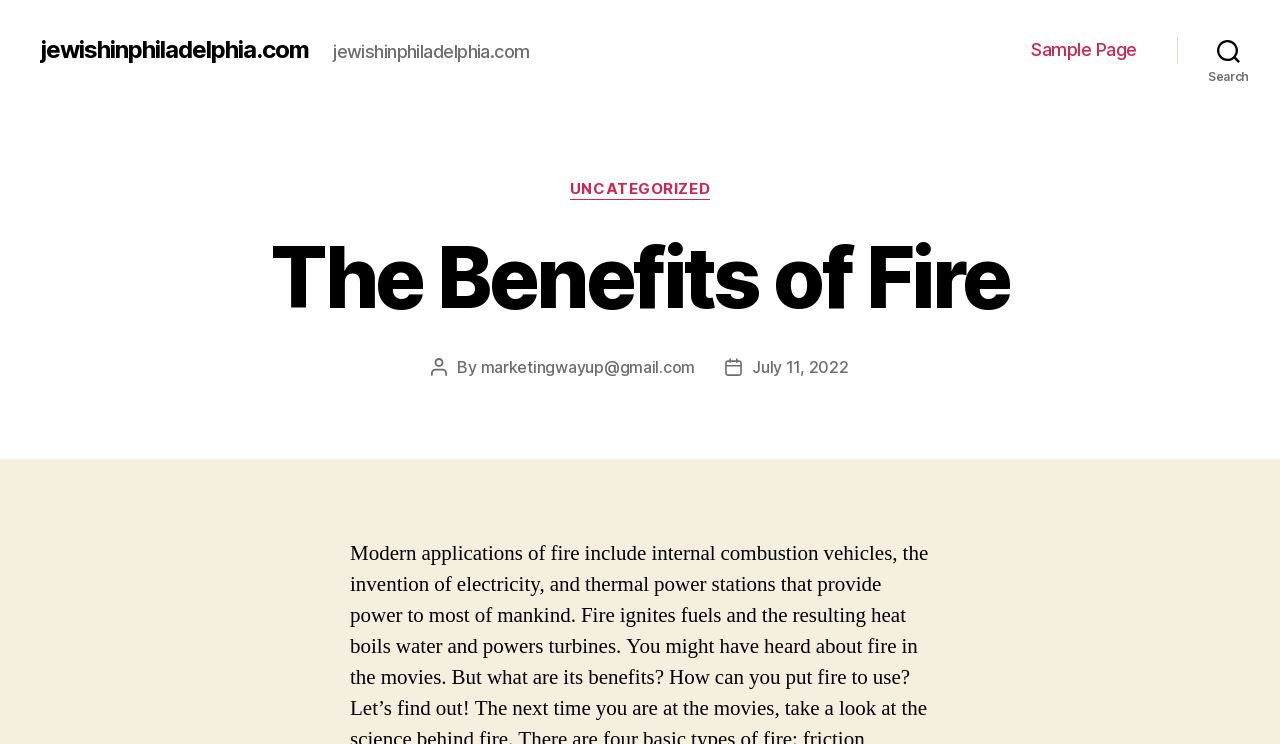From the element description July 11, 2022, predict the bounding box coordinates of the UI element. The coordinates must be specified in the format (top-left x, top-left y, bottom-right x, bottom-right y) and should be within the 0 to 1 range.

[0.588, 0.48, 0.663, 0.507]